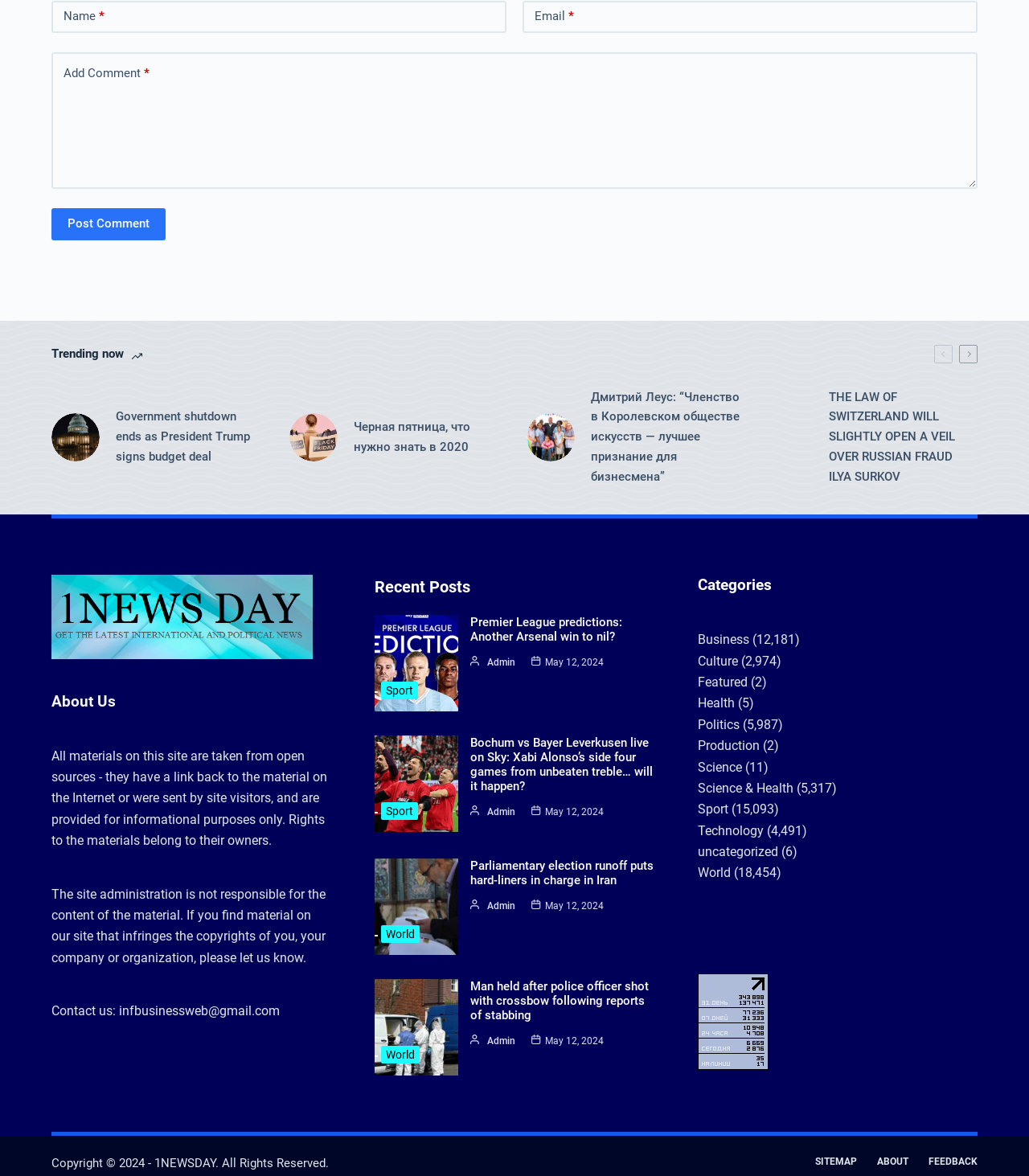Identify the bounding box coordinates of the specific part of the webpage to click to complete this instruction: "View recent posts".

[0.364, 0.489, 0.636, 0.51]